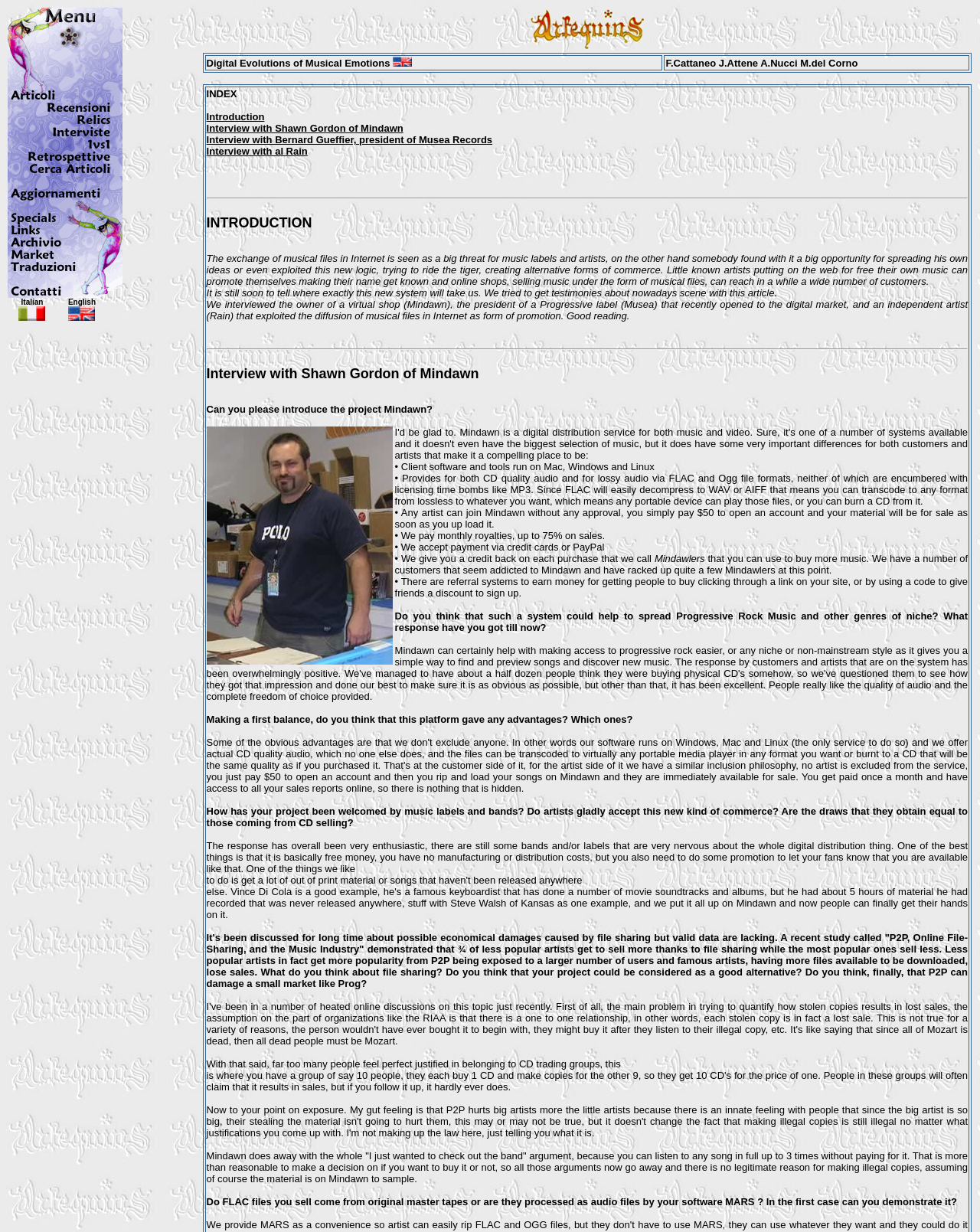Locate the bounding box coordinates of the element that needs to be clicked to carry out the instruction: "Click the image to view the project Mindawn". The coordinates should be given as four float numbers ranging from 0 to 1, i.e., [left, top, right, bottom].

[0.211, 0.346, 0.4, 0.54]